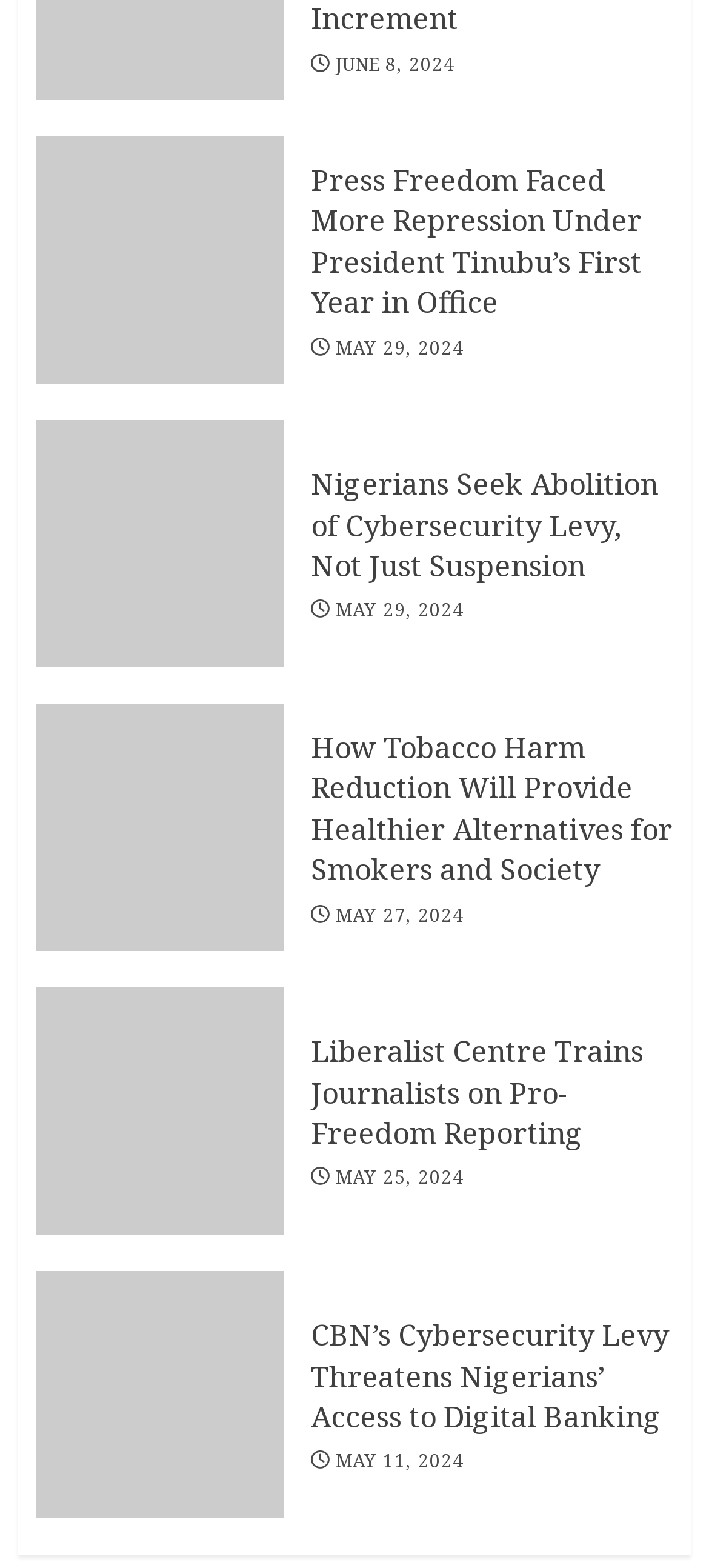Respond to the following question with a brief word or phrase:
How many news articles are on the webpage?

6